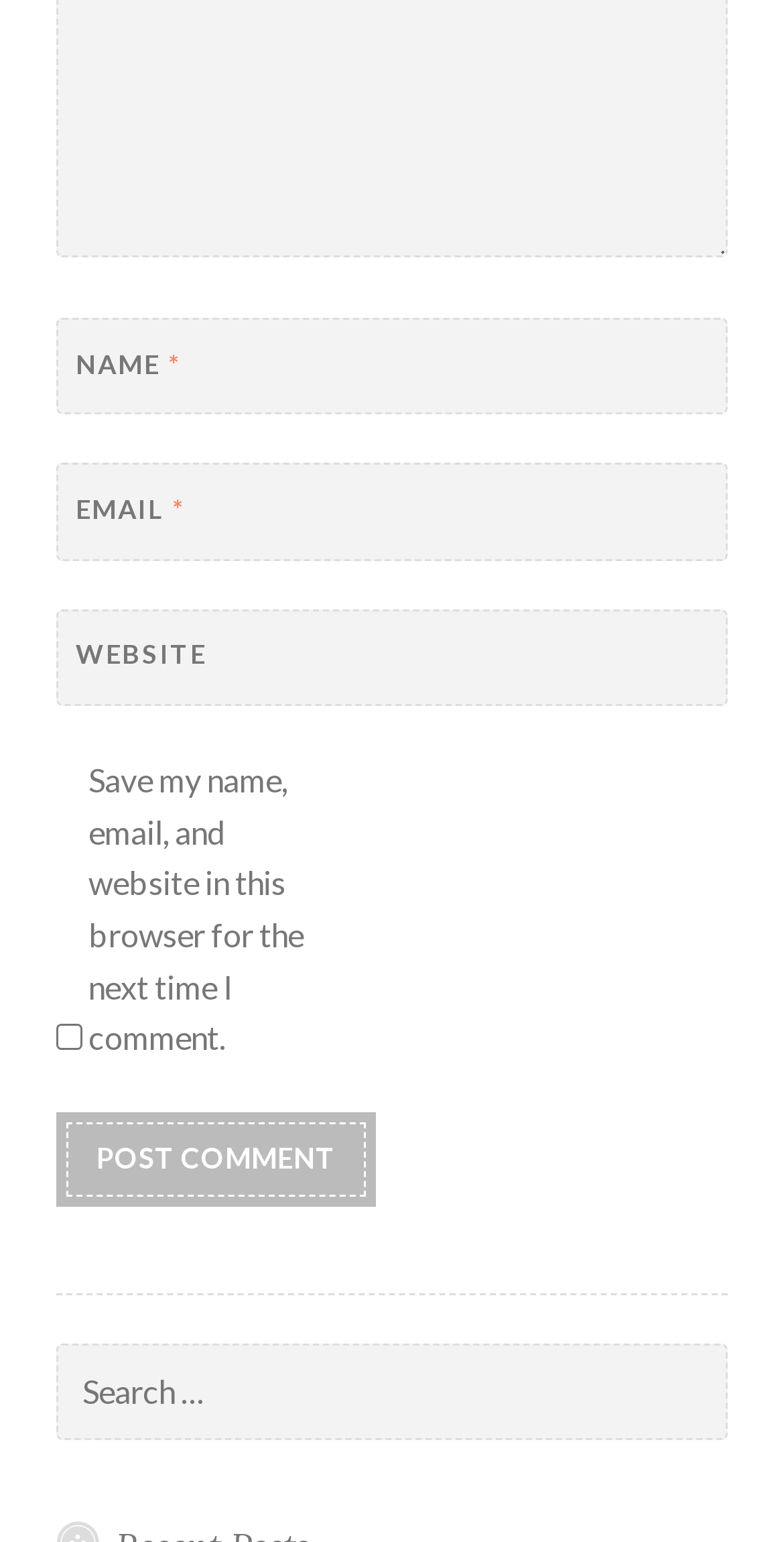Using the description "Fife and Drum 2008", locate and provide the bounding box of the UI element.

None